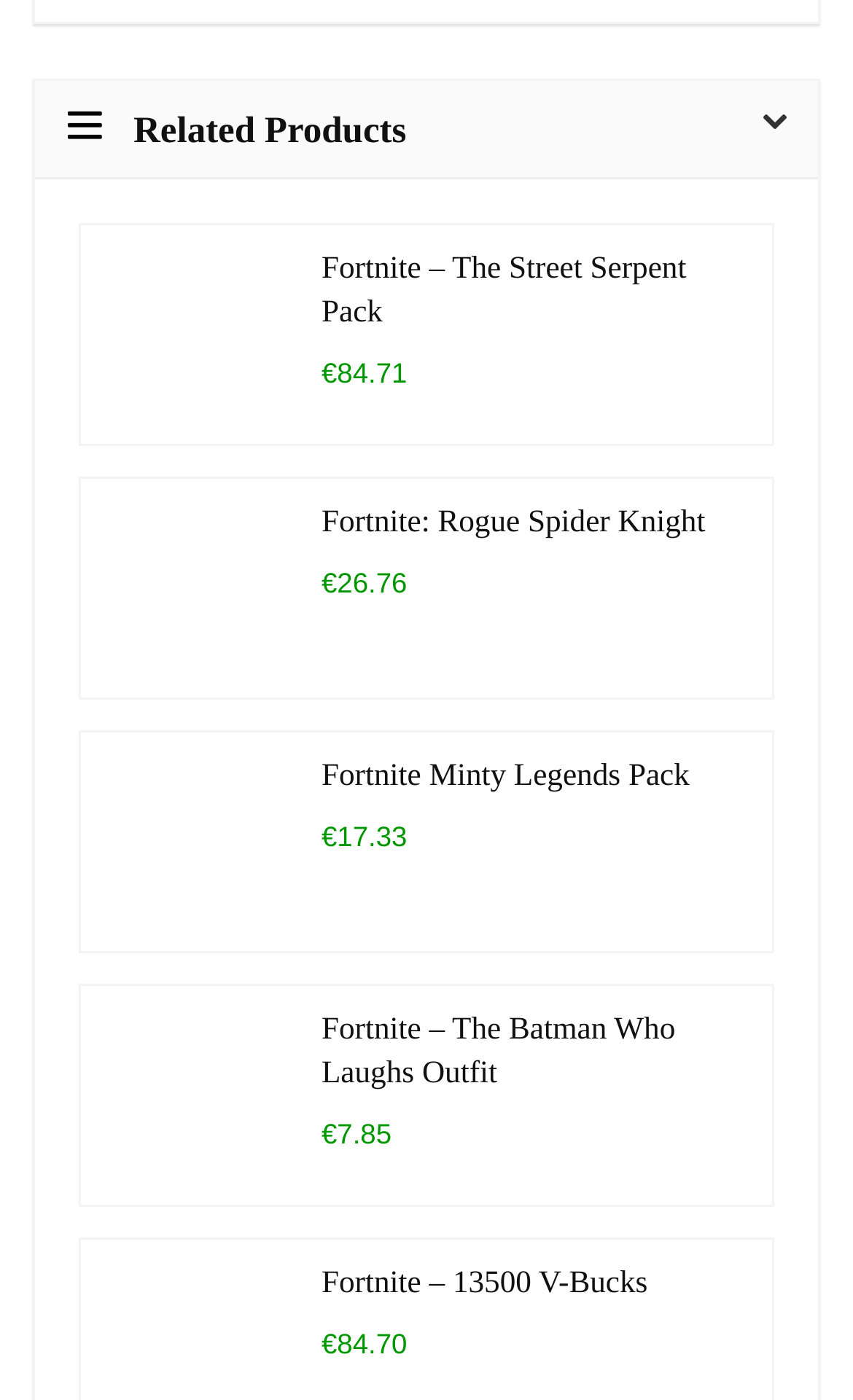Locate the bounding box coordinates of the area you need to click to fulfill this instruction: 'Sign up for Email News'. The coordinates must be in the form of four float numbers ranging from 0 to 1: [left, top, right, bottom].

None